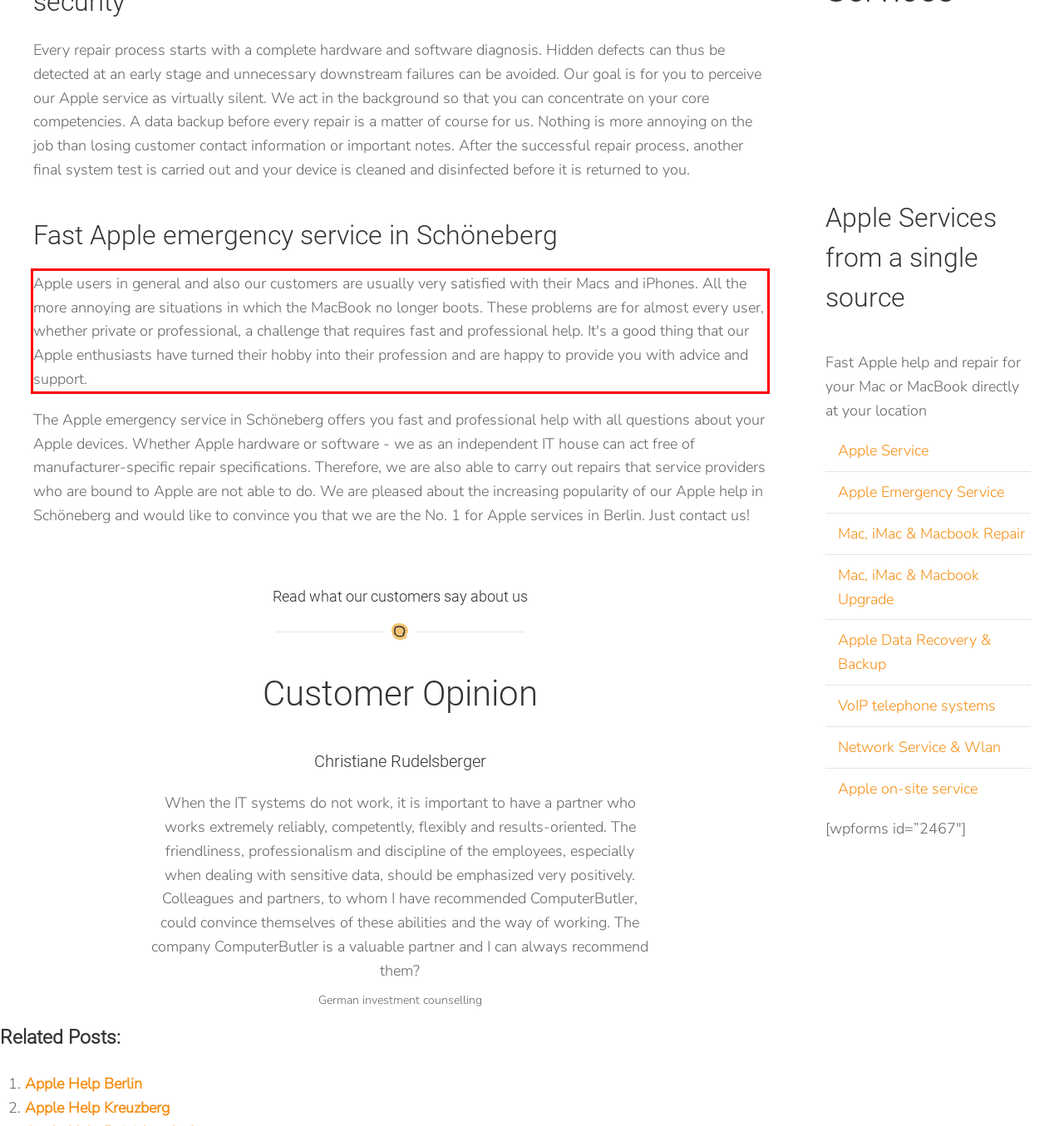Using the provided screenshot of a webpage, recognize the text inside the red rectangle bounding box by performing OCR.

Apple users in general and also our customers are usually very satisfied with their Macs and iPhones. All the more annoying are situations in which the MacBook no longer boots. These problems are for almost every user, whether private or professional, a challenge that requires fast and professional help. It's a good thing that our Apple enthusiasts have turned their hobby into their profession and are happy to provide you with advice and support.